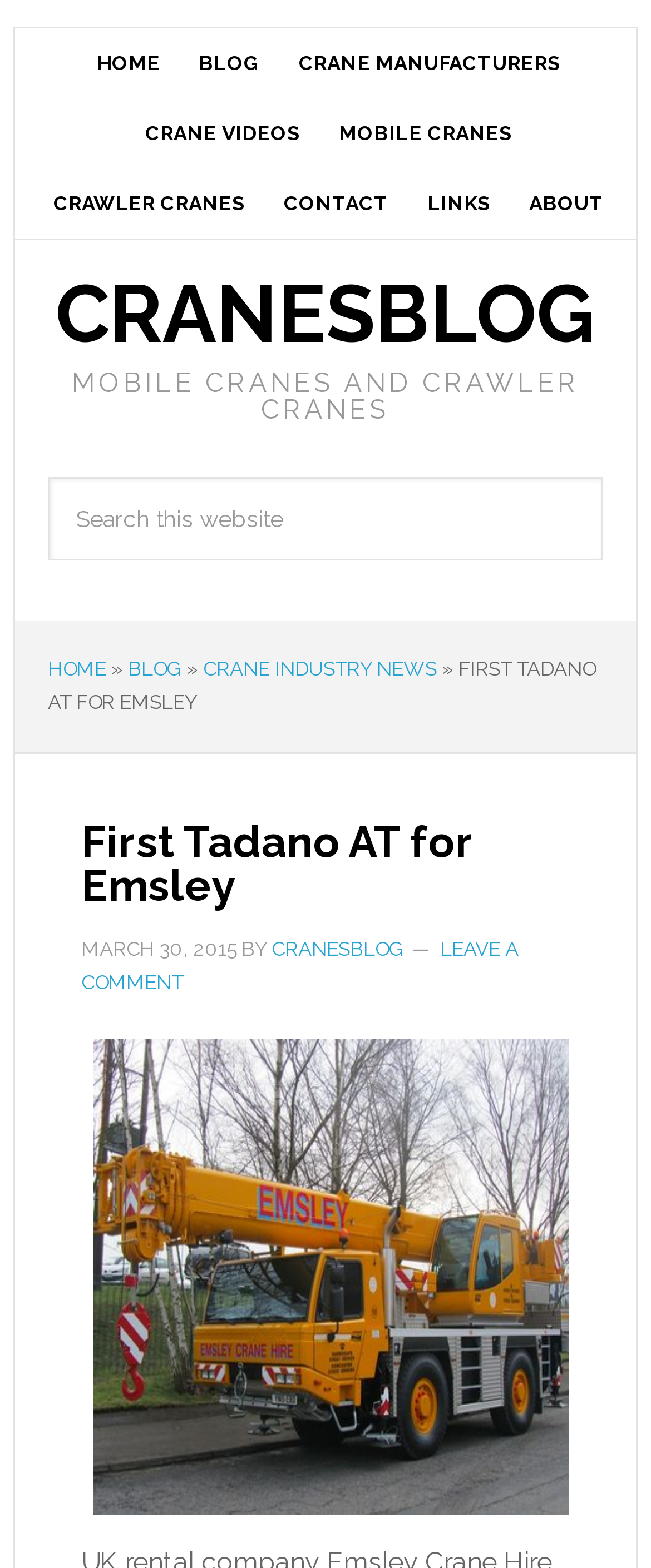Please find the bounding box coordinates for the clickable element needed to perform this instruction: "read crane industry news".

[0.312, 0.419, 0.671, 0.434]